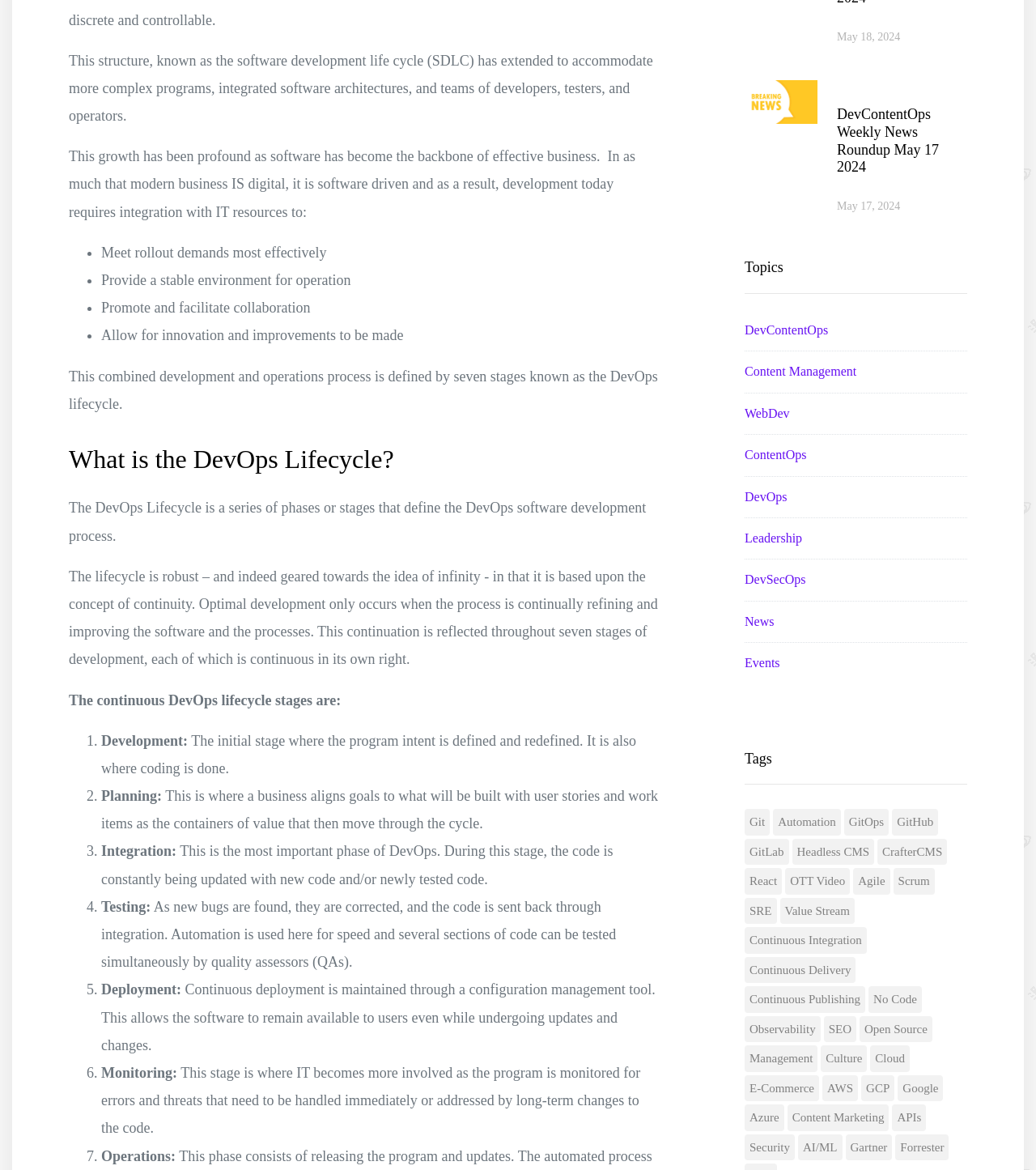Find the bounding box coordinates for the area that should be clicked to accomplish the instruction: "Learn more about 'Continuous Integration'".

[0.719, 0.792, 0.837, 0.815]